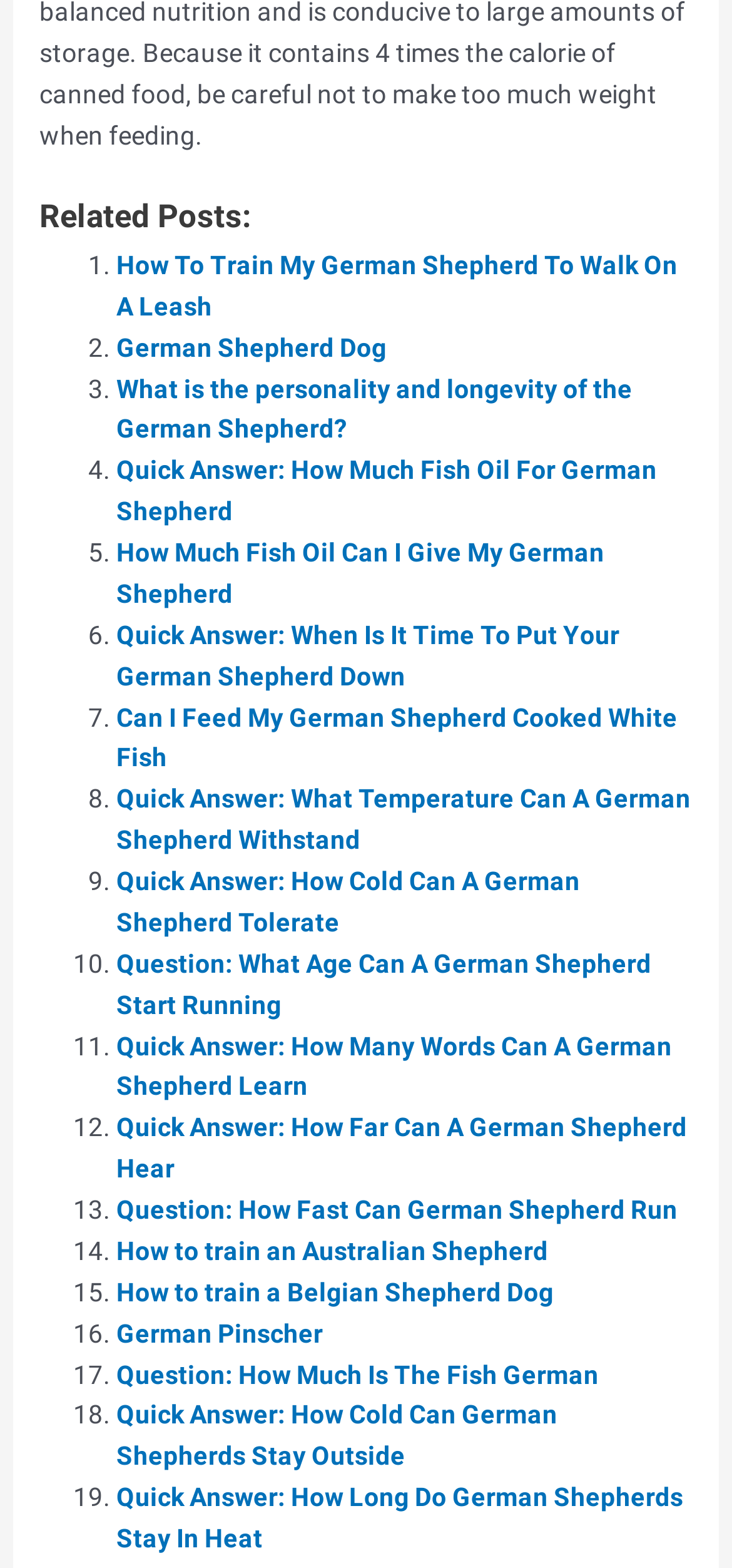What is the topic of the first related post?
Provide a one-word or short-phrase answer based on the image.

Training a German Shepherd